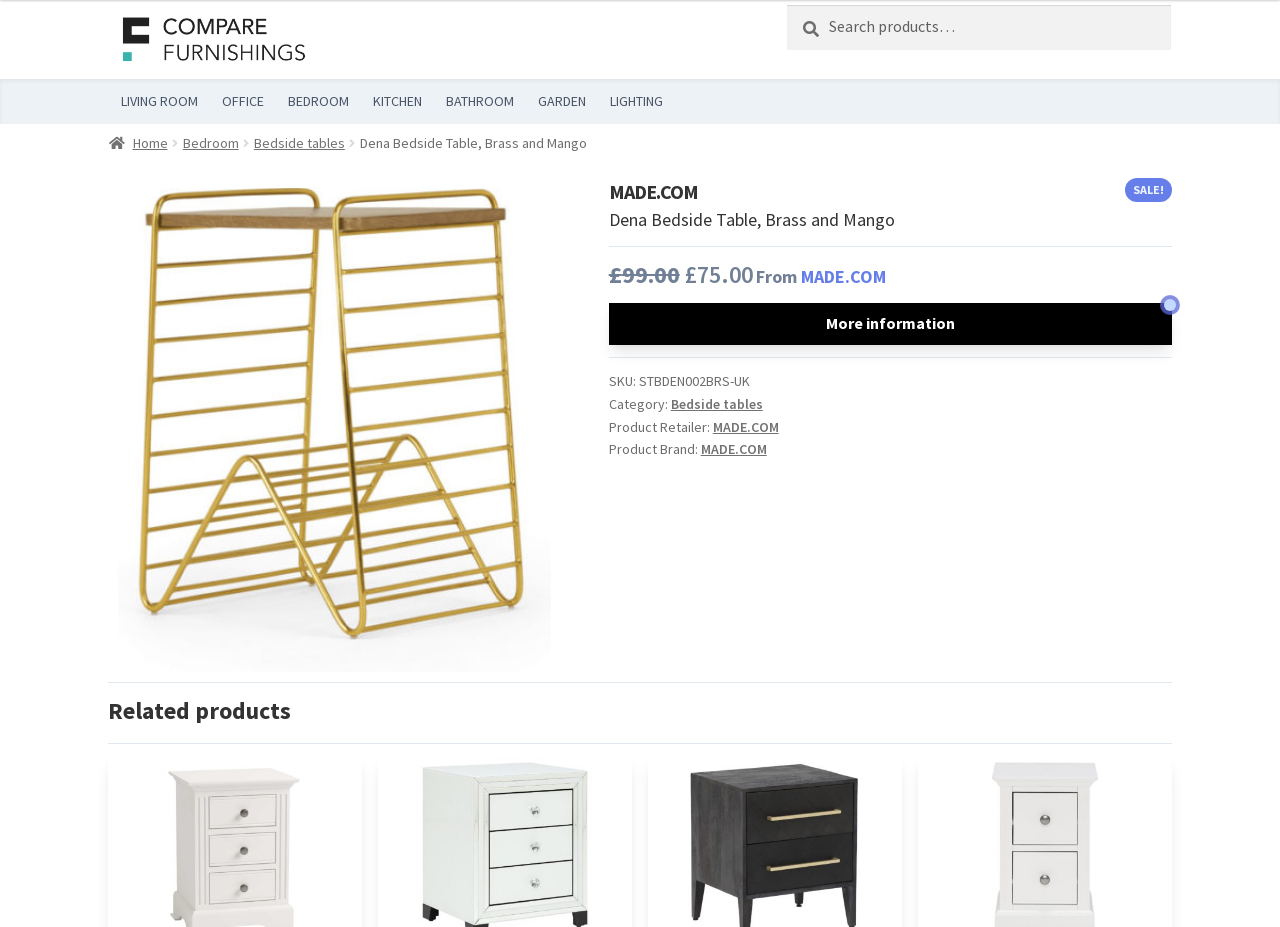Is the bedside table on sale?
Provide a detailed and extensive answer to the question.

I found the answer by looking at the section where the price is displayed. It says 'SALE!' next to the price, indicating that the bedside table is currently on sale.